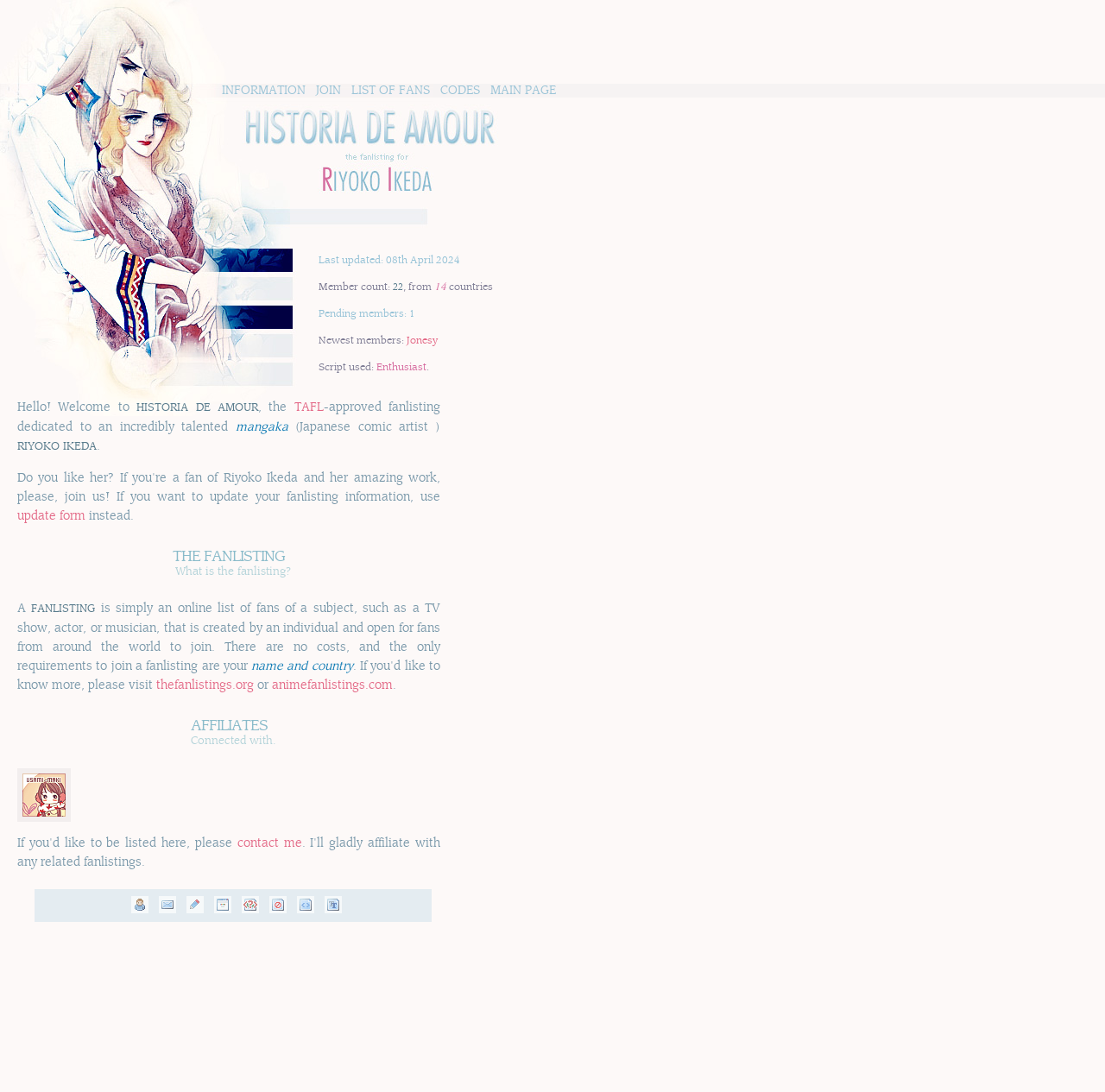Locate the UI element described by list of fans in the provided webpage screenshot. Return the bounding box coordinates in the format (top-left x, top-left y, bottom-right x, bottom-right y), ensuring all values are between 0 and 1.

[0.313, 0.077, 0.394, 0.089]